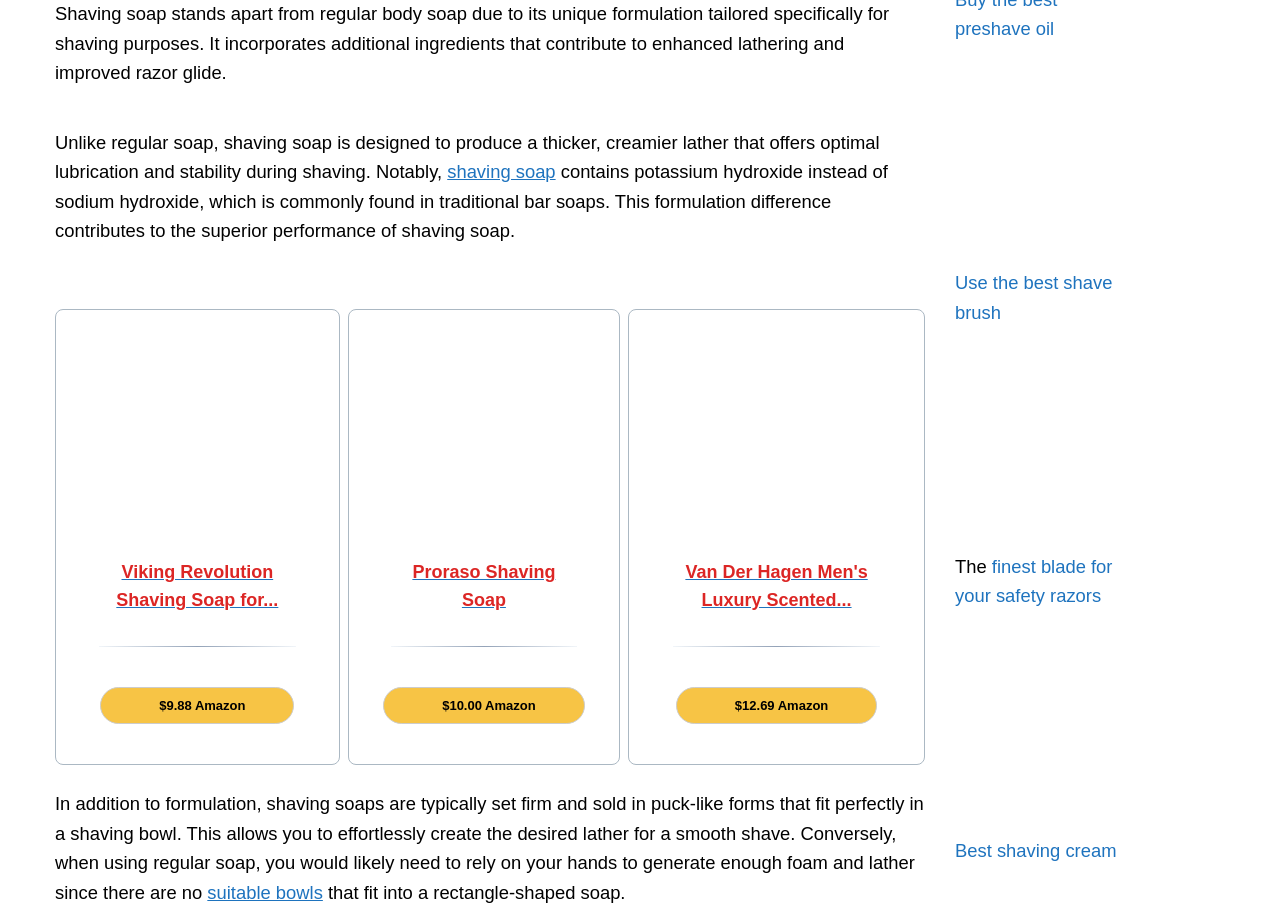Find the bounding box coordinates for the area that should be clicked to accomplish the instruction: "Click on 'shaving soap'".

[0.349, 0.178, 0.434, 0.201]